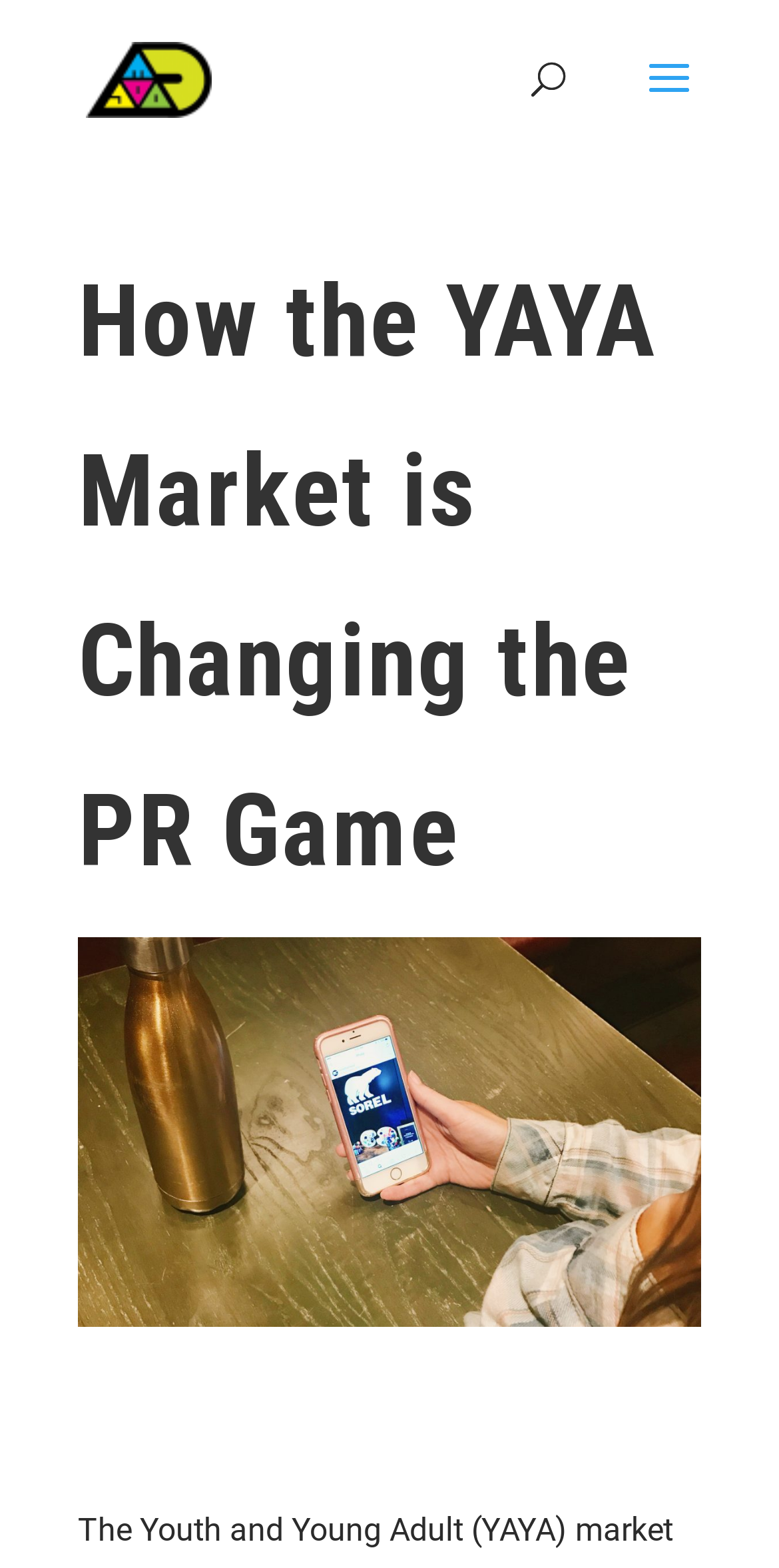Given the following UI element description: "alt="MOJO Ad"", find the bounding box coordinates in the webpage screenshot.

[0.11, 0.037, 0.272, 0.061]